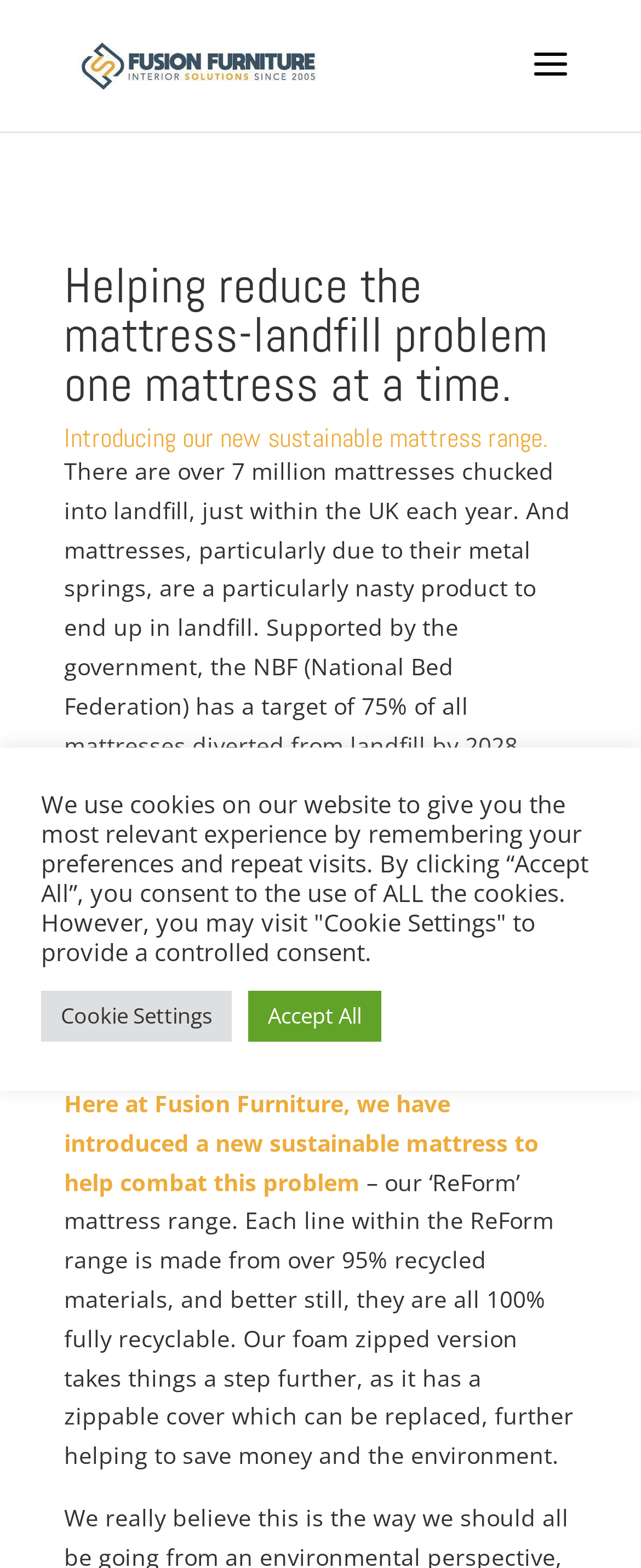What feature of the foam zipped version of the ReForm mattress helps save money and the environment?
Refer to the screenshot and respond with a concise word or phrase.

zippable cover